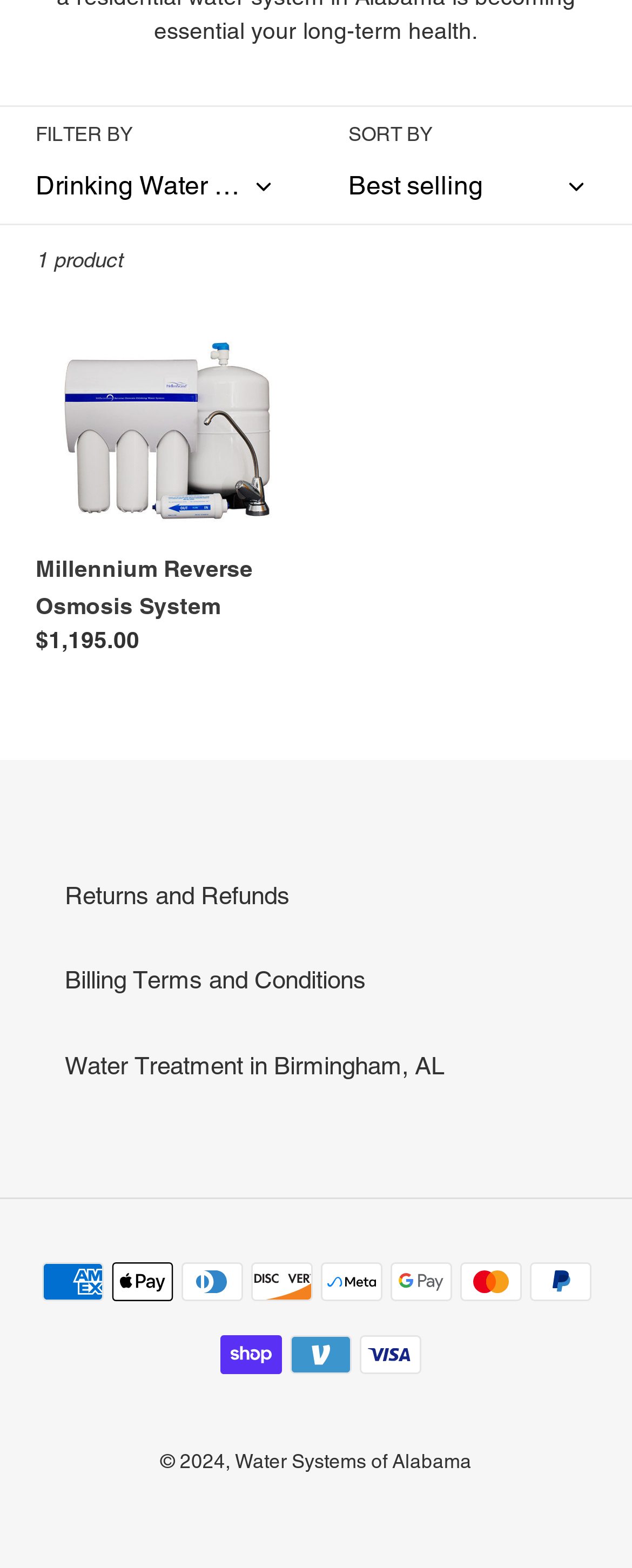What payment methods are accepted? Based on the image, give a response in one word or a short phrase.

Multiple